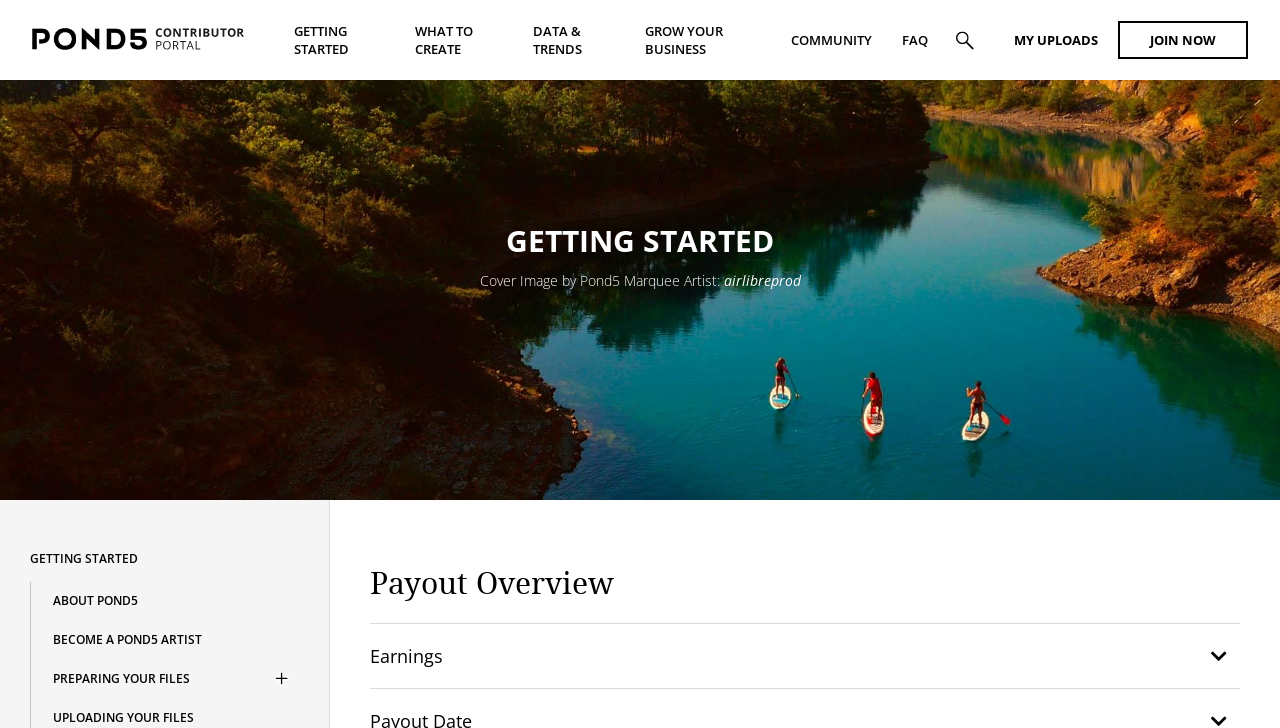Give a succinct answer to this question in a single word or phrase: 
What is the logo of the Pond5 Contributor Portal?

Pond5